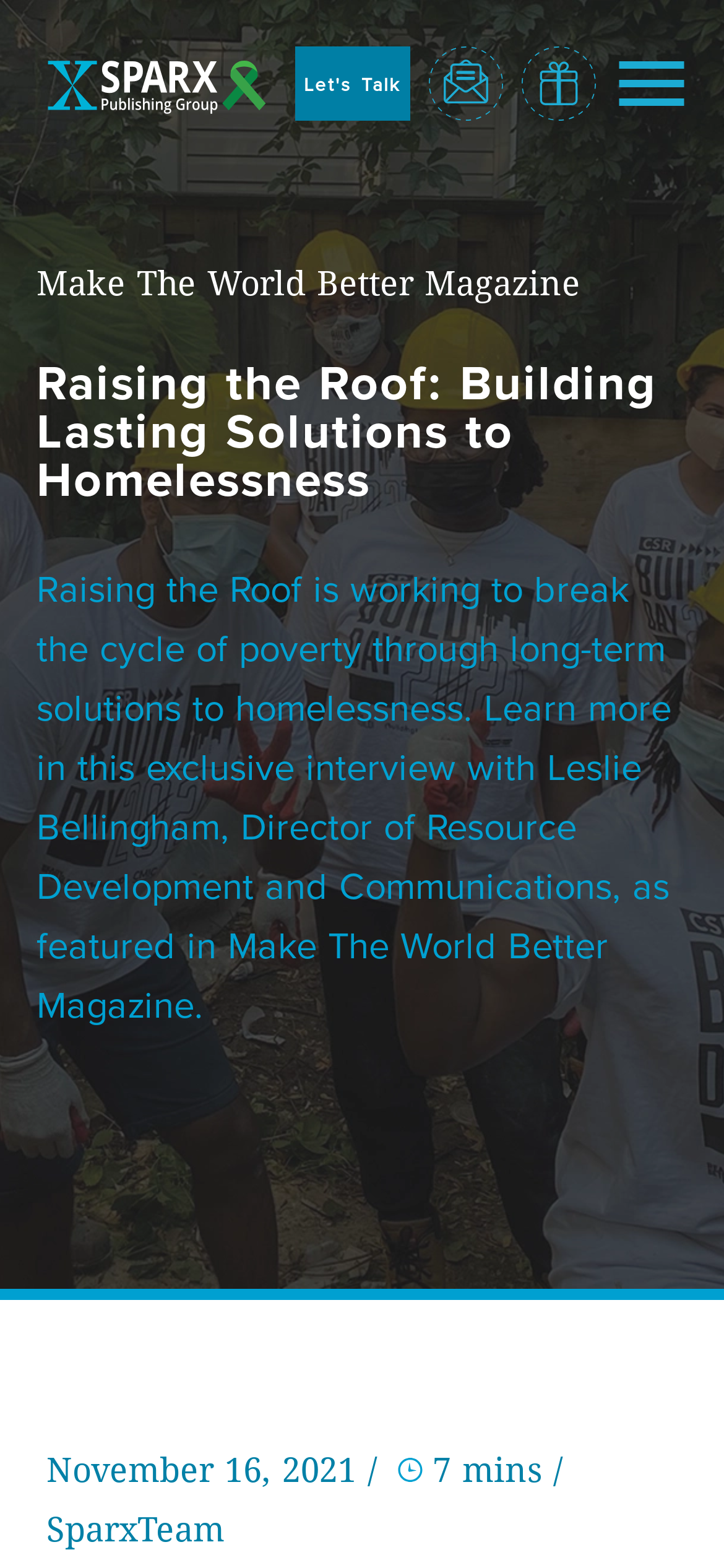How long does it take to read the interview with Leslie Bellingham?
Please respond to the question with a detailed and thorough explanation.

I found the reading time by looking at the bottom-right corner of the webpage, where I saw a static text '7 mins' next to an image. This suggests that it takes 7 minutes to read the interview with Leslie Bellingham.